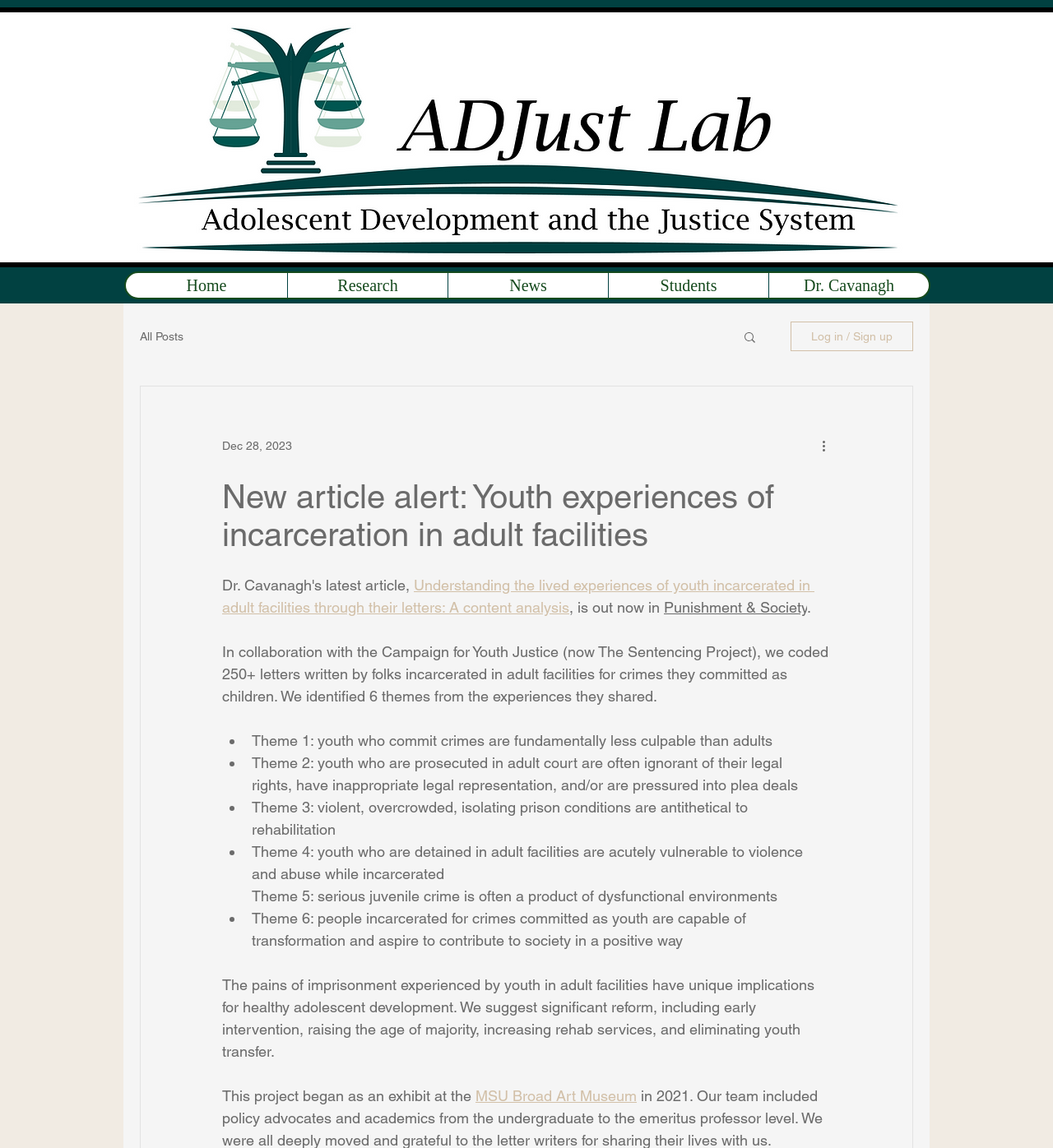Find the bounding box of the UI element described as follows: "All Posts".

[0.133, 0.287, 0.174, 0.299]